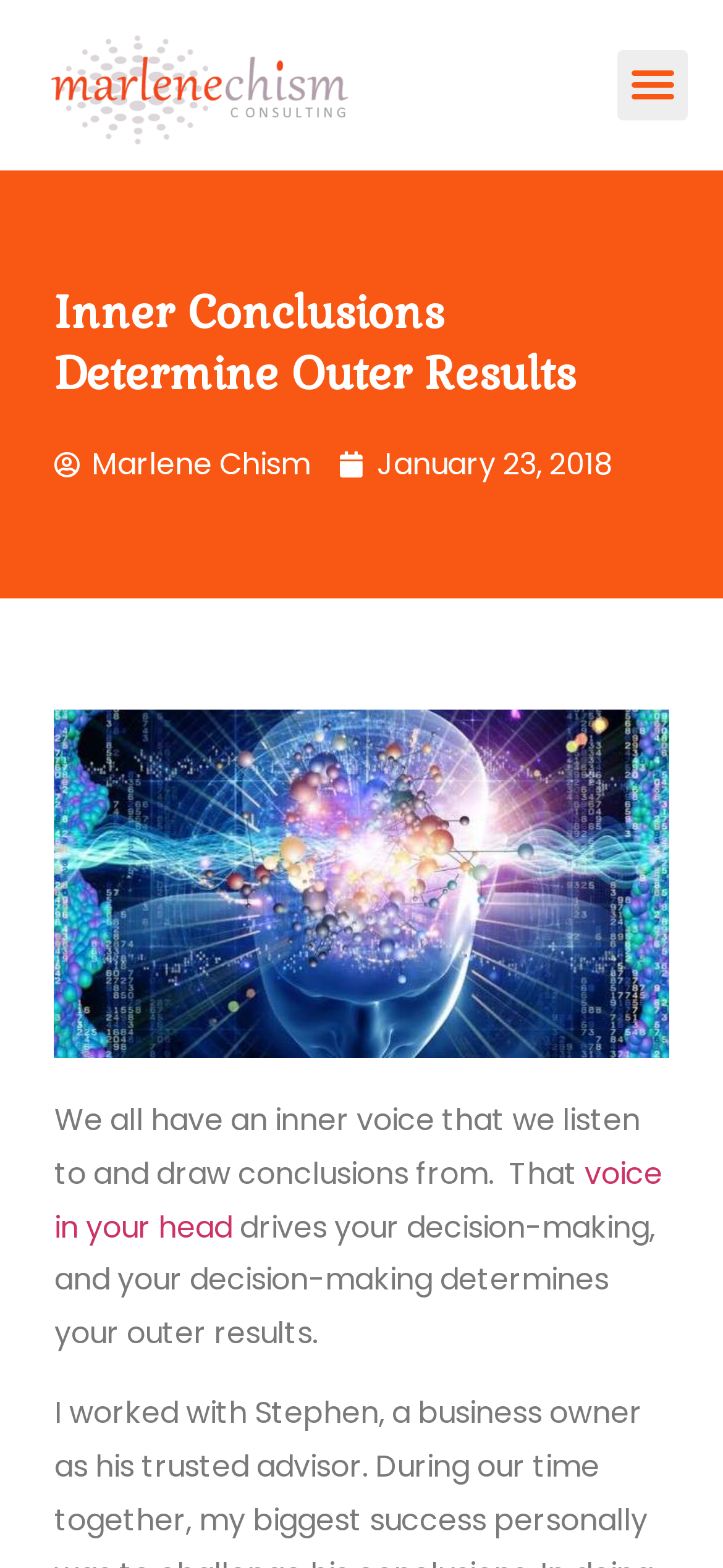Please provide a comprehensive answer to the question based on the screenshot: What is the site logo?

The site logo is an image element located at the top-left corner of the webpage, which is also a link element labeled as 'Site Logo'.